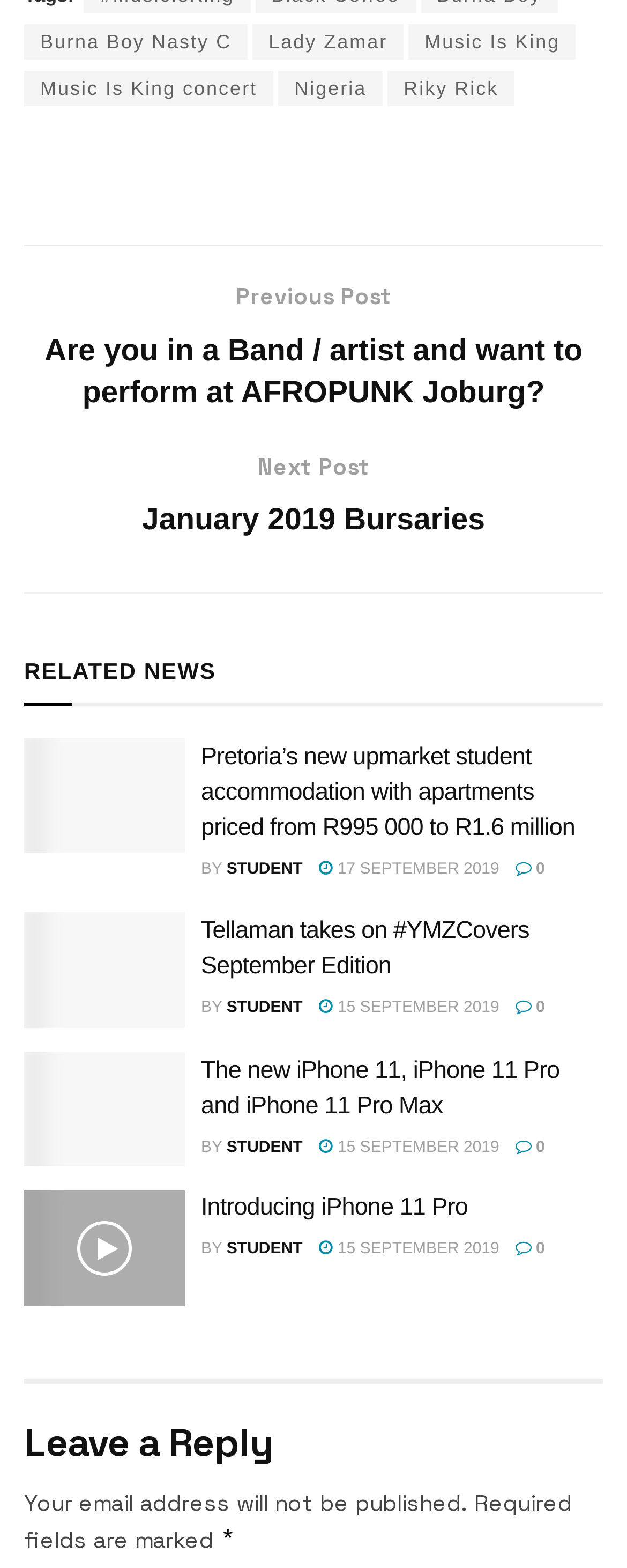Bounding box coordinates are given in the format (top-left x, top-left y, bottom-right x, bottom-right y). All values should be floating point numbers between 0 and 1. Provide the bounding box coordinate for the UI element described as: Next Post January 2019 Bursaries

[0.038, 0.286, 0.962, 0.357]